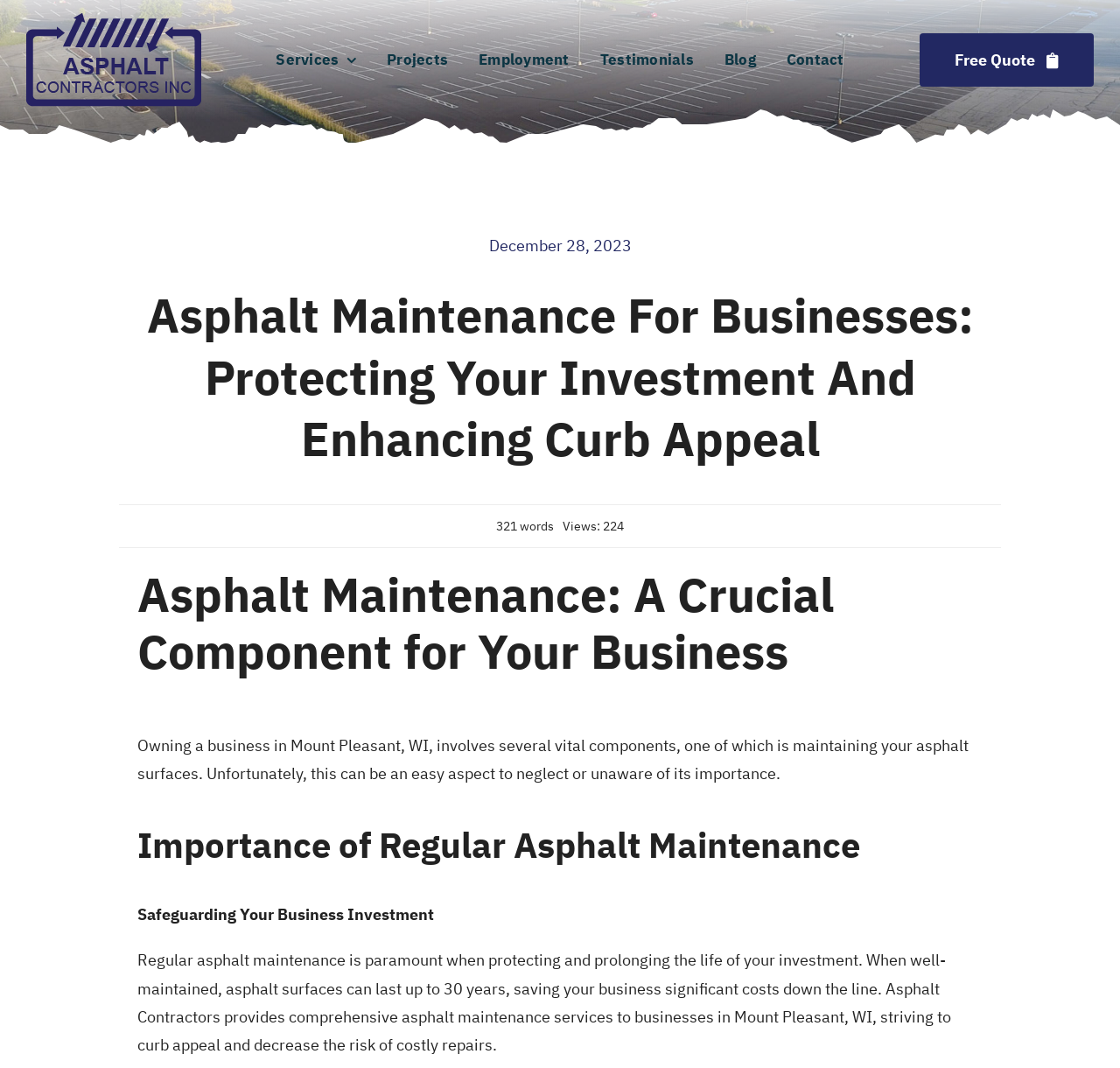Can you identify the bounding box coordinates of the clickable region needed to carry out this instruction: 'Click on APPLY'? The coordinates should be four float numbers within the range of 0 to 1, stated as [left, top, right, bottom].

None